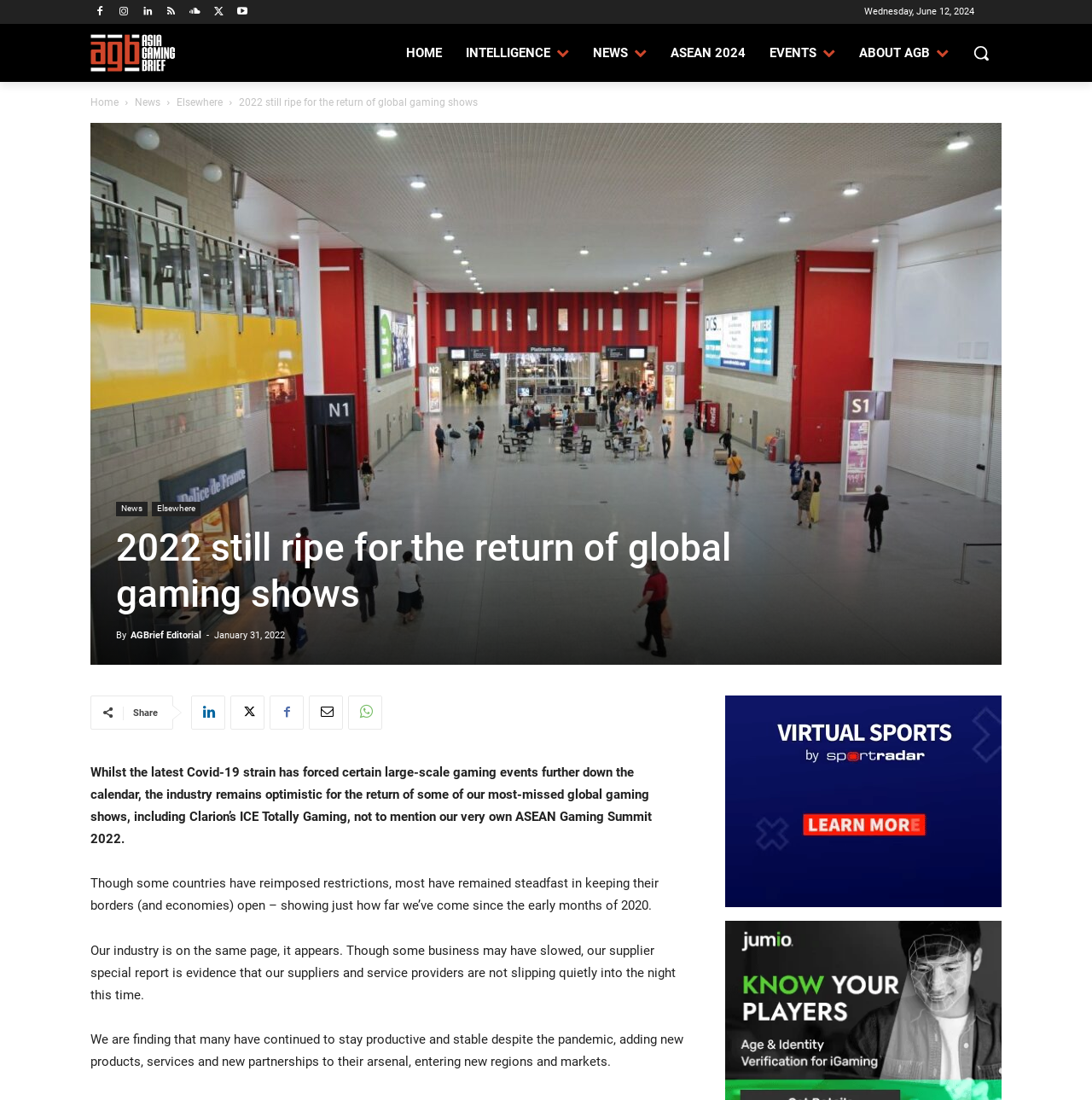What is the name of the gaming summit mentioned in the article?
Based on the screenshot, answer the question with a single word or phrase.

ASEAN Gaming Summit 2022